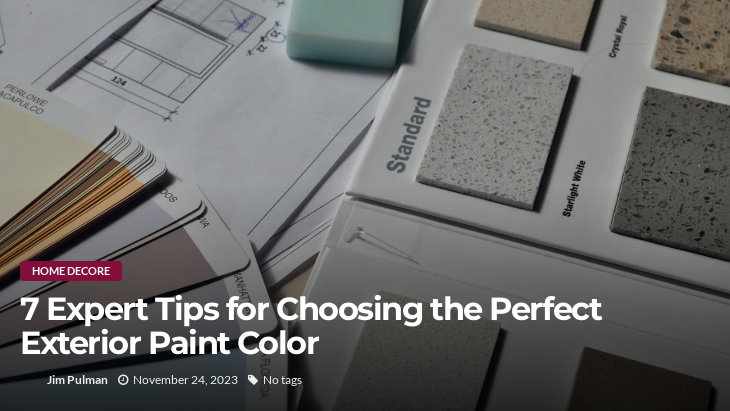Who is the author of the article?
Please describe in detail the information shown in the image to answer the question.

The author's name is credited beneath the title, indicating that Jim Pulman is the person who wrote the article.